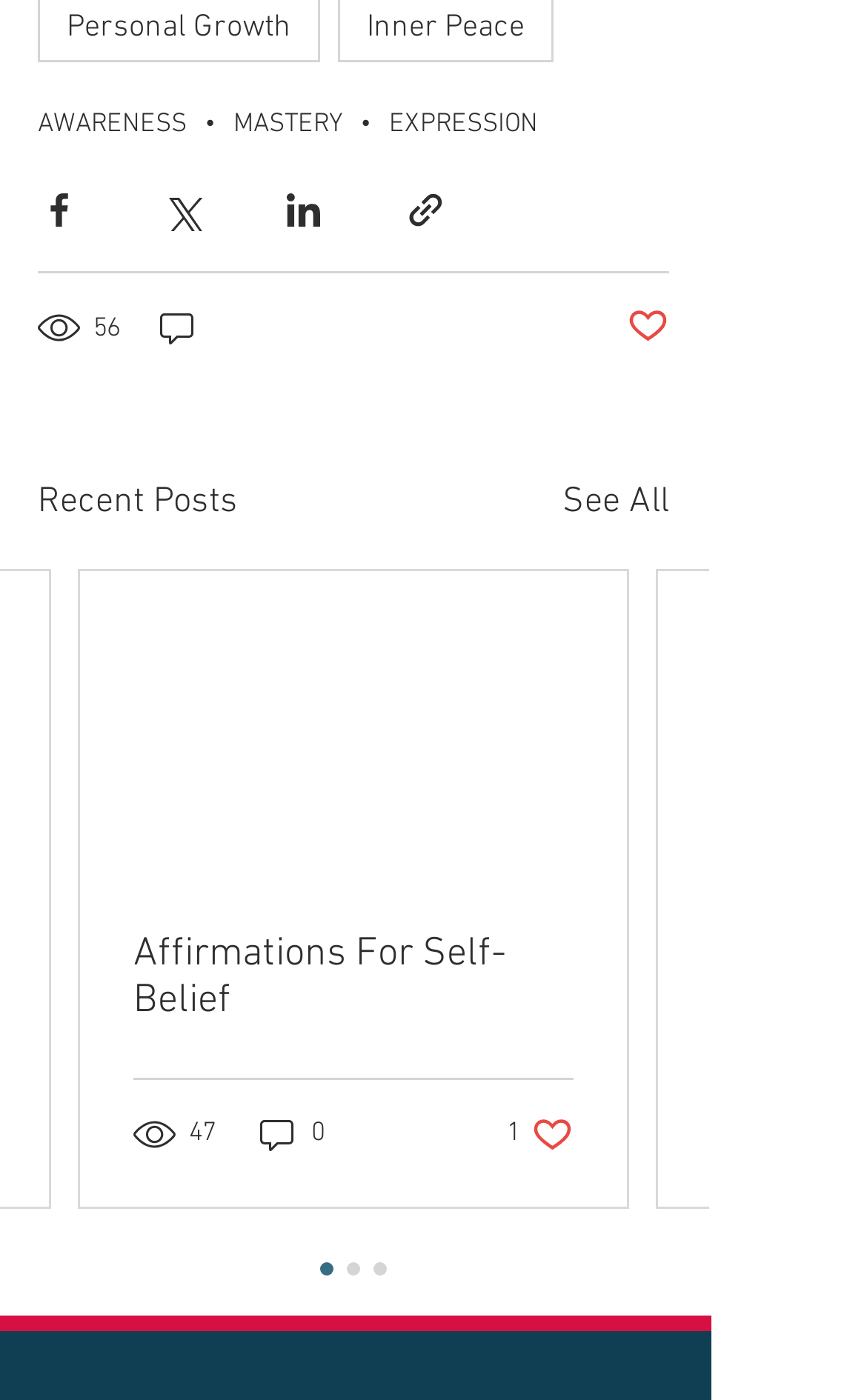Highlight the bounding box coordinates of the element that should be clicked to carry out the following instruction: "View Recent Posts". The coordinates must be given as four float numbers ranging from 0 to 1, i.e., [left, top, right, bottom].

[0.044, 0.339, 0.274, 0.377]